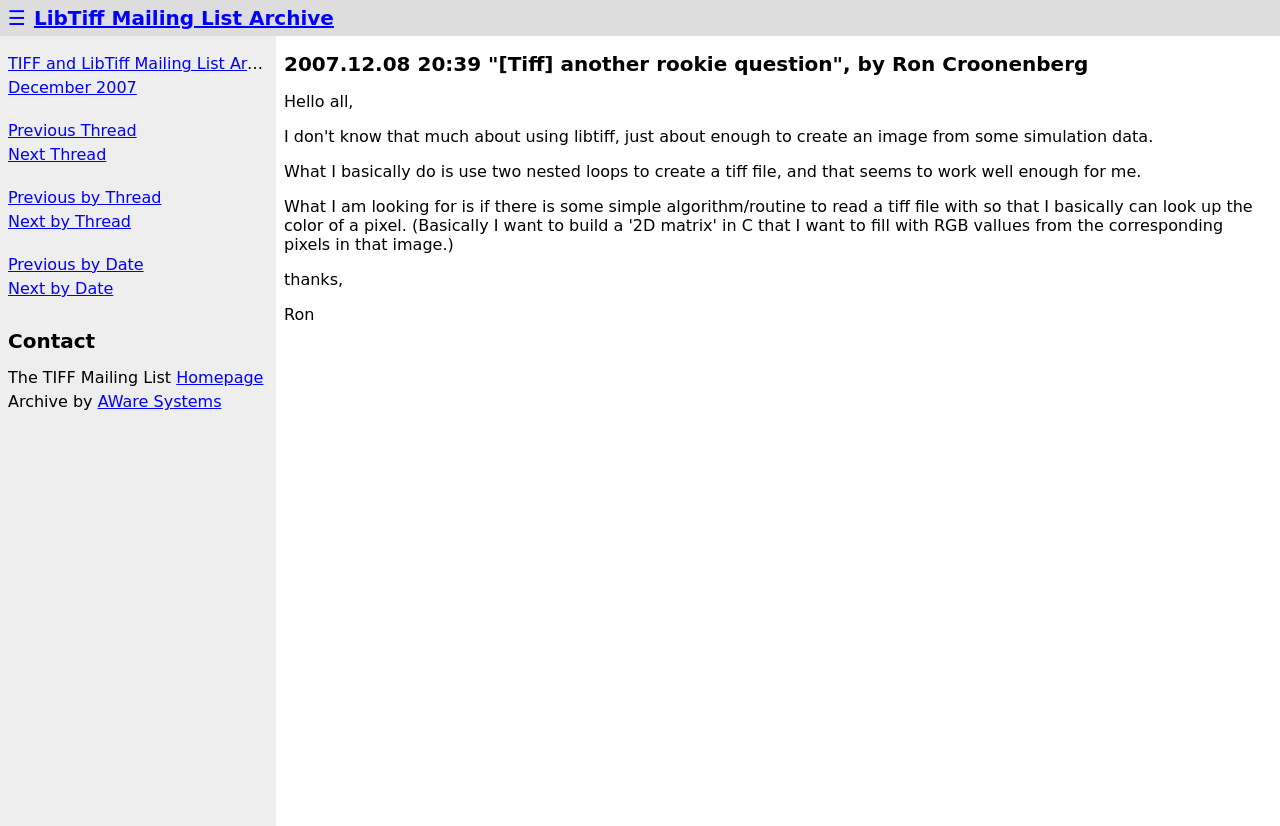Pinpoint the bounding box coordinates for the area that should be clicked to perform the following instruction: "contact us".

[0.006, 0.398, 0.074, 0.427]